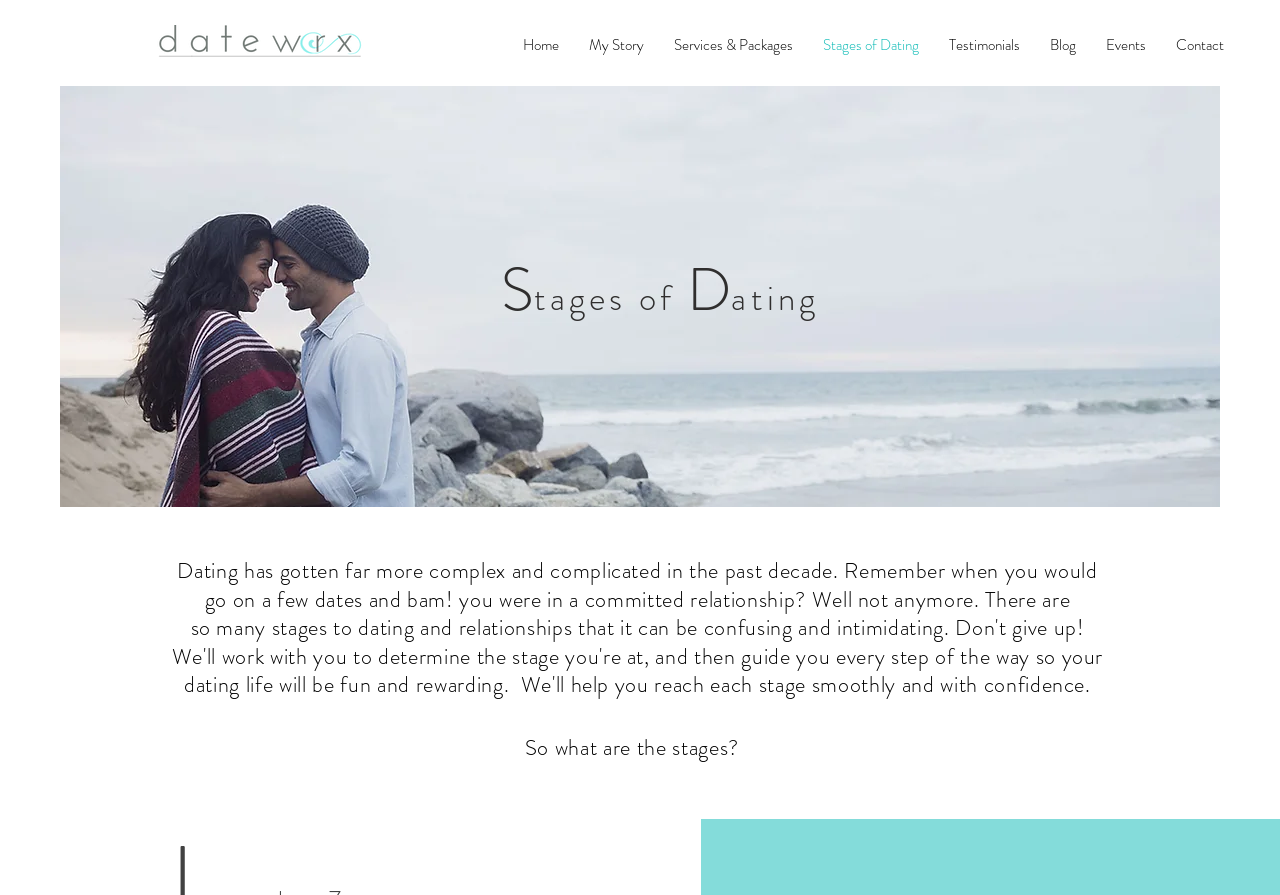Based on the visual content of the image, answer the question thoroughly: How many stages of dating are mentioned?

The webpage mentions 'Stages of Dating' but does not specify how many stages there are. It only asks the question 'So what are the stages?'.